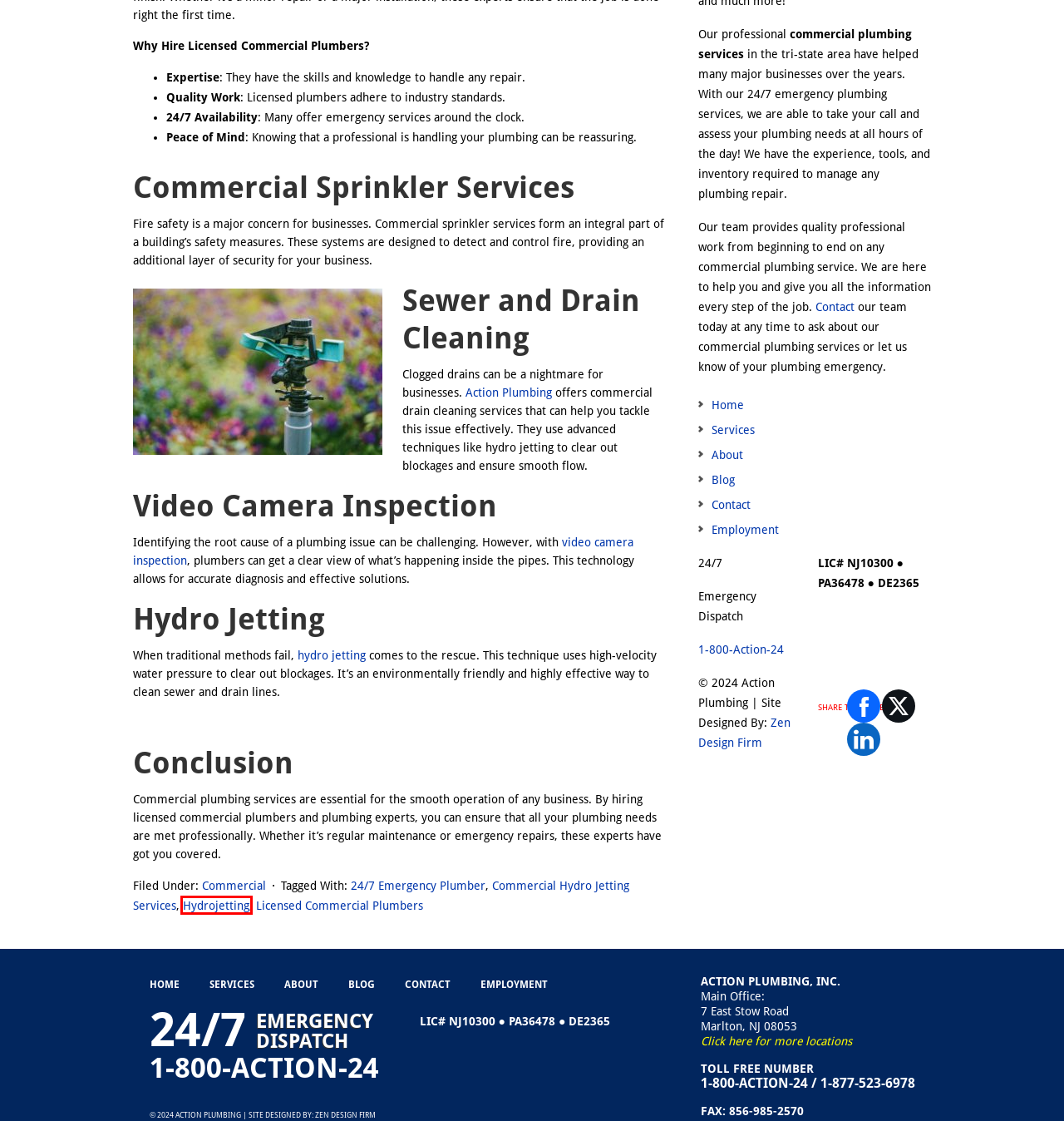You are given a screenshot of a webpage with a red rectangle bounding box around a UI element. Select the webpage description that best matches the new webpage after clicking the element in the bounding box. Here are the candidates:
A. Guide to Commercial Sewer and Drain Cleaning
B. Plumbing Installation Services - Action Plumbing | NJ, PA, and DE
C. Commercial Hydro Jetting Services Archives - Action Plumbing
D. Licensed Commercial Plumbers Archives - Action Plumbing
E. Place A Service Call - Action Plumbing
F. Hydrojetting Archives - Action Plumbing
G. Commercial Plumbing Blog Archive - Action Plumbing |
H. 24/7 Emergency Plumber Archives - Action Plumbing

F